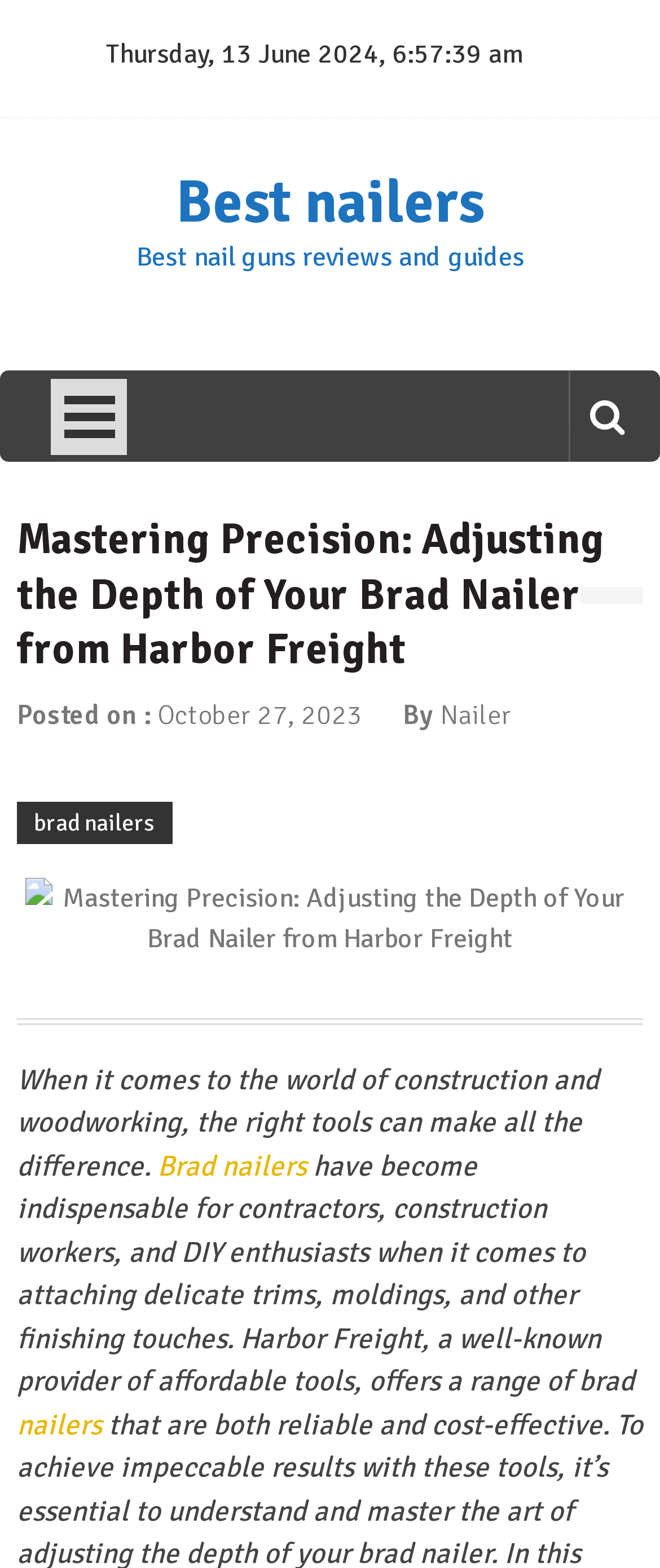Summarize the webpage in an elaborate manner.

The webpage is about mastering precision with brad nailers from Harbor Freight, specifically adjusting the depth of the tool. At the top, there is a heading "Best nailers" with a link to the same text. Below this, there is a static text "Best nail guns reviews and guides". 

The main content of the webpage is divided into sections. The first section has a heading "Mastering Precision: Adjusting the Depth of Your Brad Nailer from Harbor Freight" and is followed by a subheading with the date "October 27, 2023" and the author "Nailer". 

Below this, there is a link to "brad nailers" and a small image with the same title as the webpage. The image takes up most of the width of the page. 

Under the image, there is a paragraph of text that discusses the importance of brad nailers in construction and woodworking. The text mentions that Harbor Freight offers a range of brad nailers. There are links to "Brad nailers" and "nailers" within the paragraph.